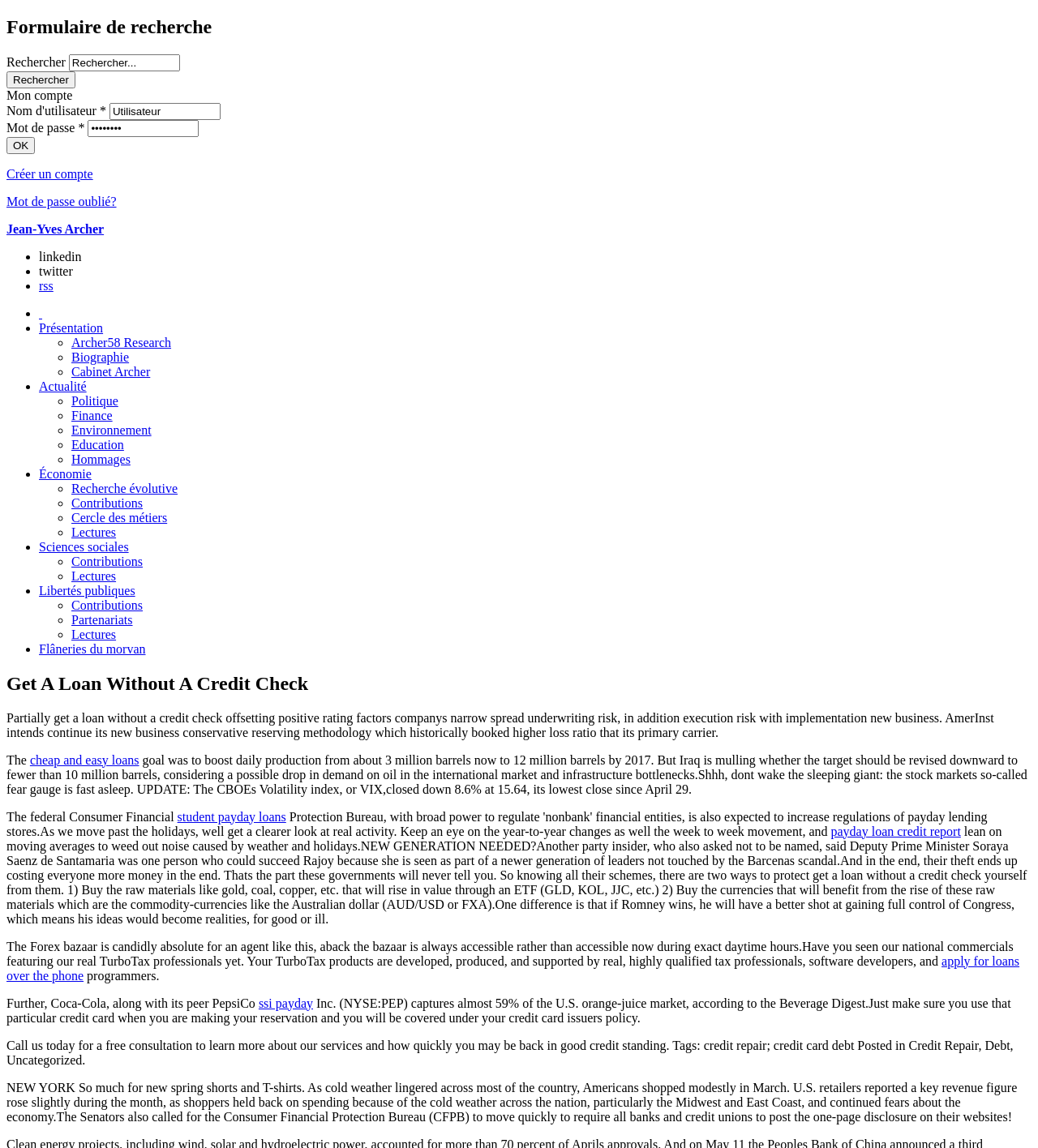Pinpoint the bounding box coordinates of the element you need to click to execute the following instruction: "View updated master appeals lists". The bounding box should be represented by four float numbers between 0 and 1, in the format [left, top, right, bottom].

None